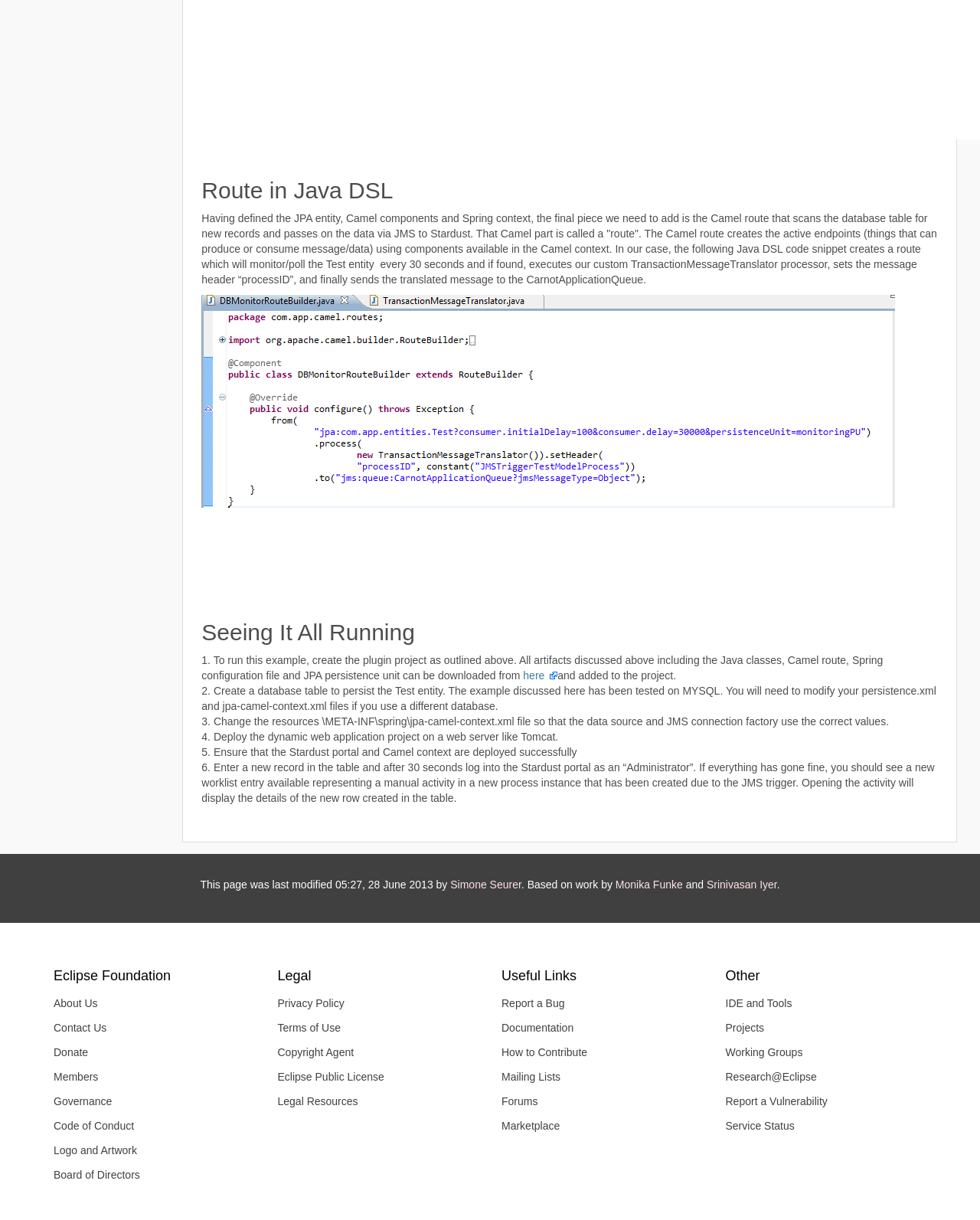What is the name of the image file?
From the details in the image, answer the question comprehensively.

The image file mentioned on the webpage is 'Stardust DB Monitor CamelJPA6.png', which is likely related to the CamelJPA6 example being discussed.